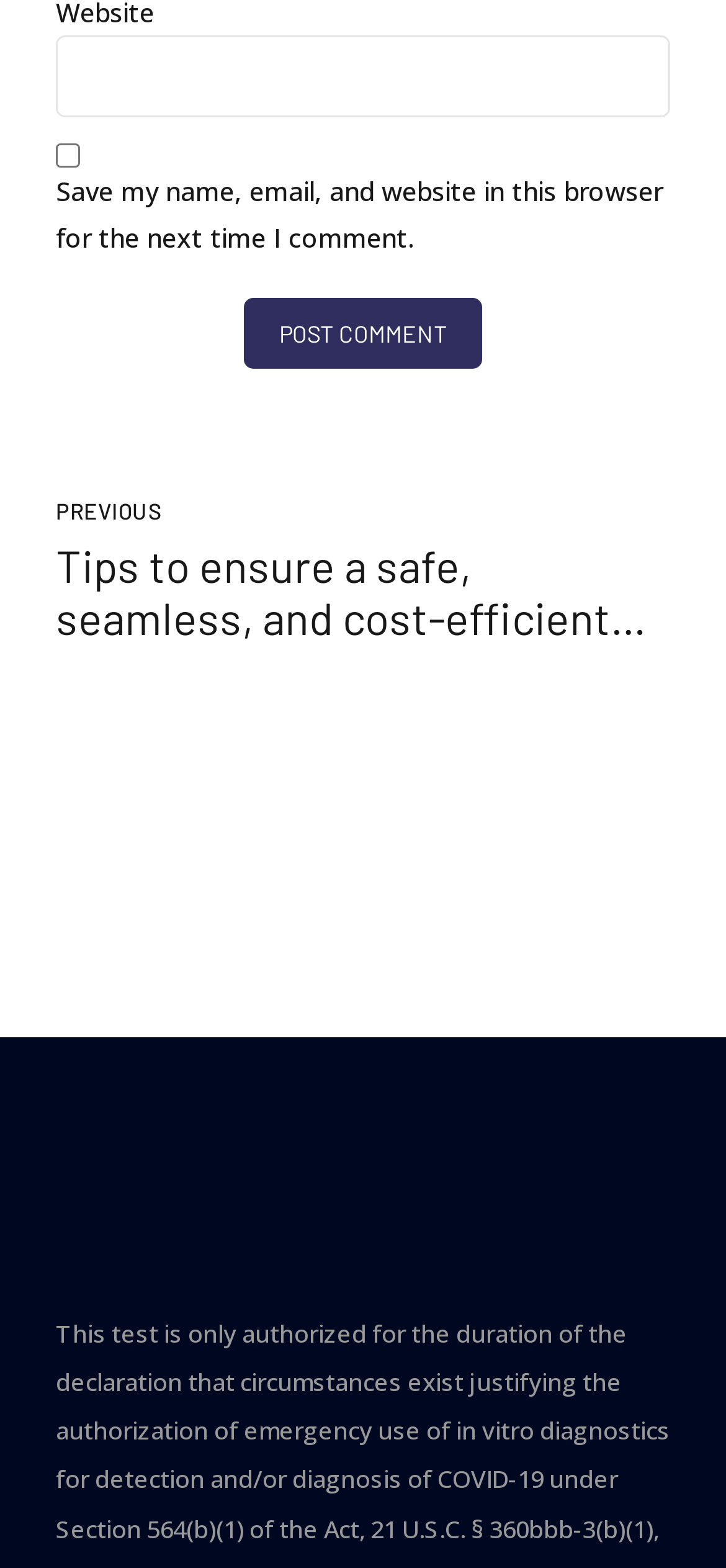What is the function of the button?
Respond with a short answer, either a single word or a phrase, based on the image.

Post comment